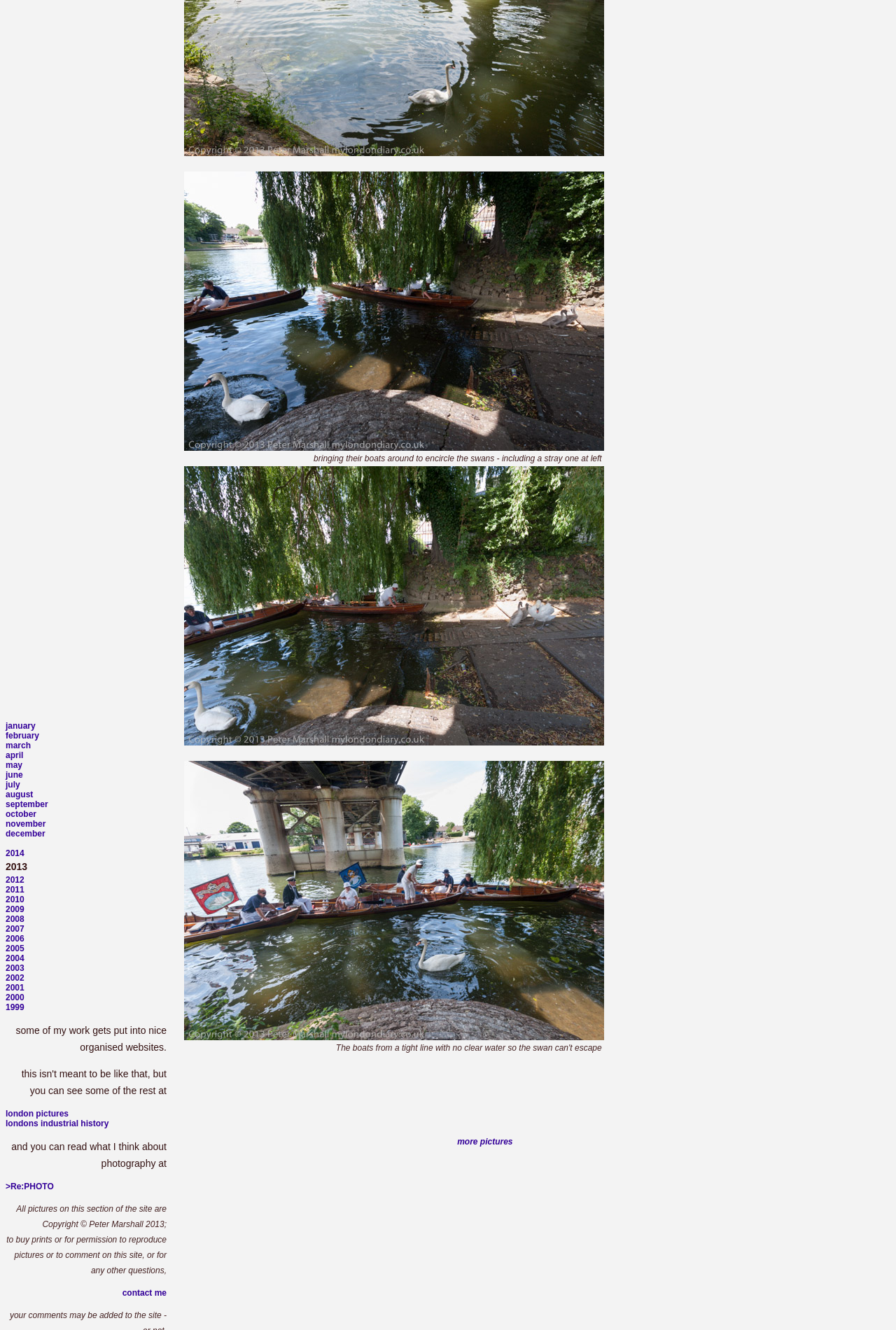What is the photographer's name?
Answer the question in a detailed and comprehensive manner.

The photographer's name is mentioned in the copyright statement at the bottom of the page, which says 'All pictures on this section of the site are Copyright © Peter Marshall 2013;'. This suggests that Peter Marshall is the photographer and owner of the website.